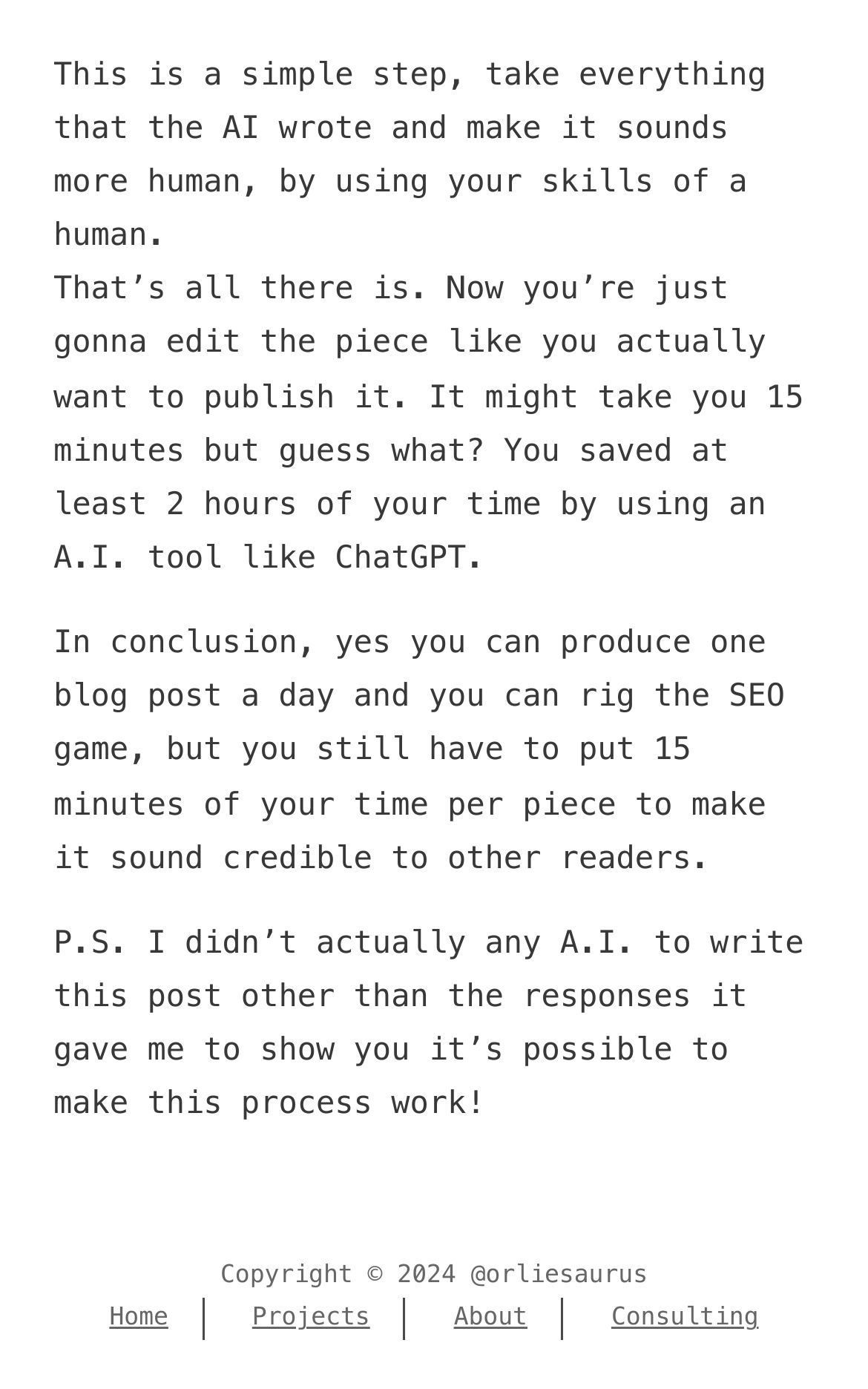What is the main topic of this webpage?
Look at the webpage screenshot and answer the question with a detailed explanation.

Based on the static text elements on the webpage, it appears that the author is discussing the possibility of using AI tools like ChatGPT to write blog posts and how to make the output sound more human-like. The text also mentions the benefits of using AI in terms of time-saving.